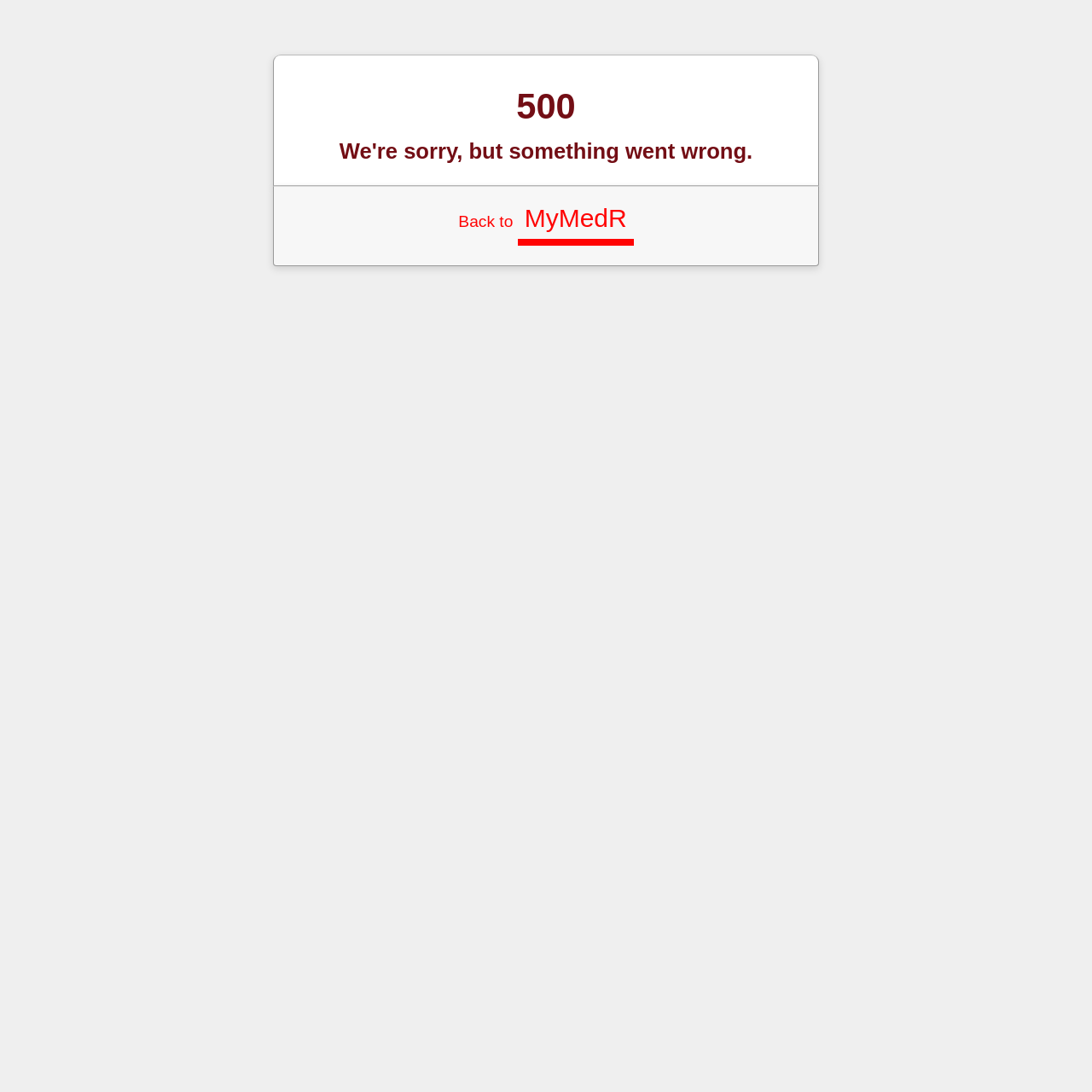Using the description "Back to MyMedR", predict the bounding box of the relevant HTML element.

[0.42, 0.194, 0.58, 0.211]